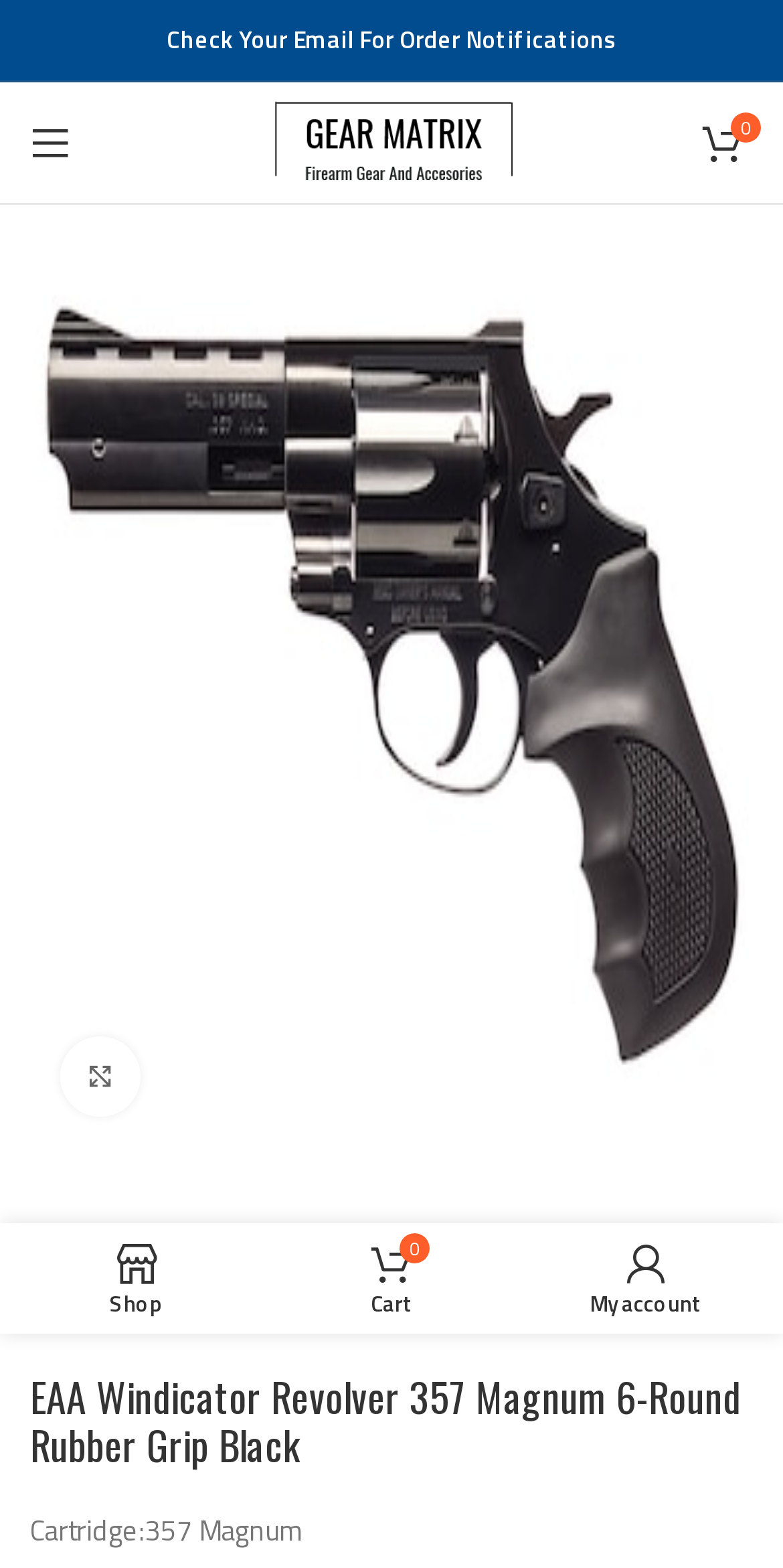Can you pinpoint the bounding box coordinates for the clickable element required for this instruction: "Go to next product"? The coordinates should be four float numbers between 0 and 1, i.e., [left, top, right, bottom].

[0.91, 0.823, 0.962, 0.849]